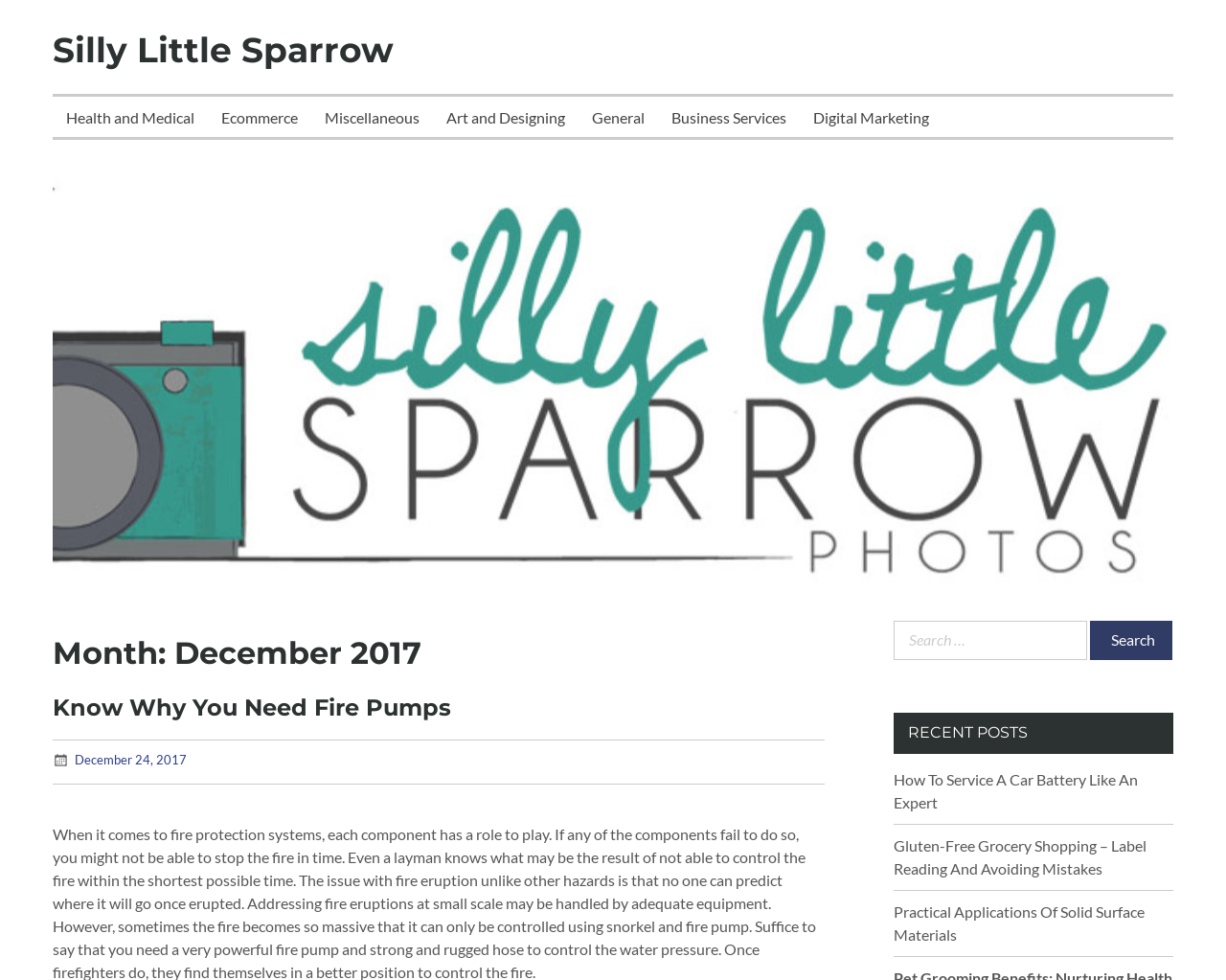Please provide a brief answer to the question using only one word or phrase: 
What is the purpose of the search box?

To search the website